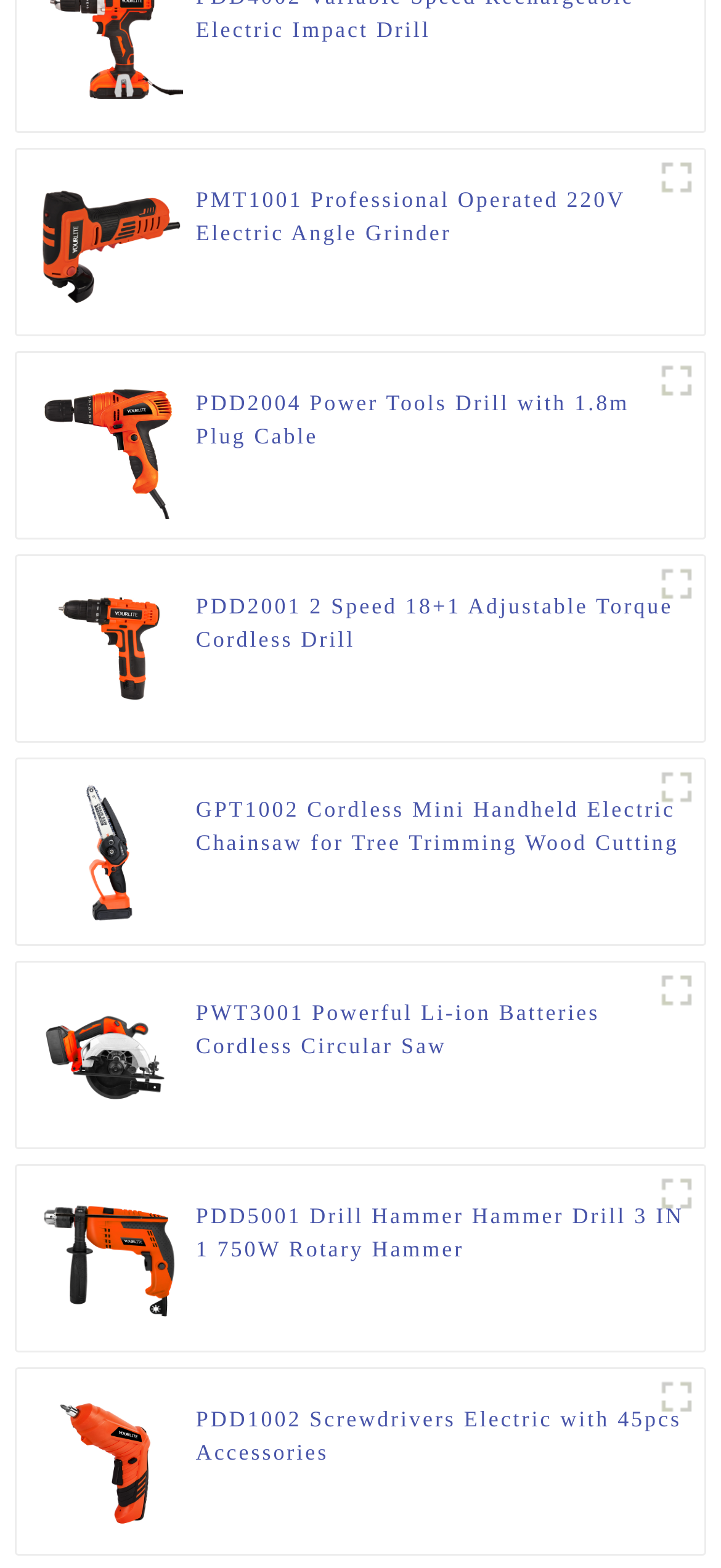Give a concise answer using only one word or phrase for this question:
What is the product name of the first figure?

Variable-Speed-Rechargeable-Electric-Impact-Drill